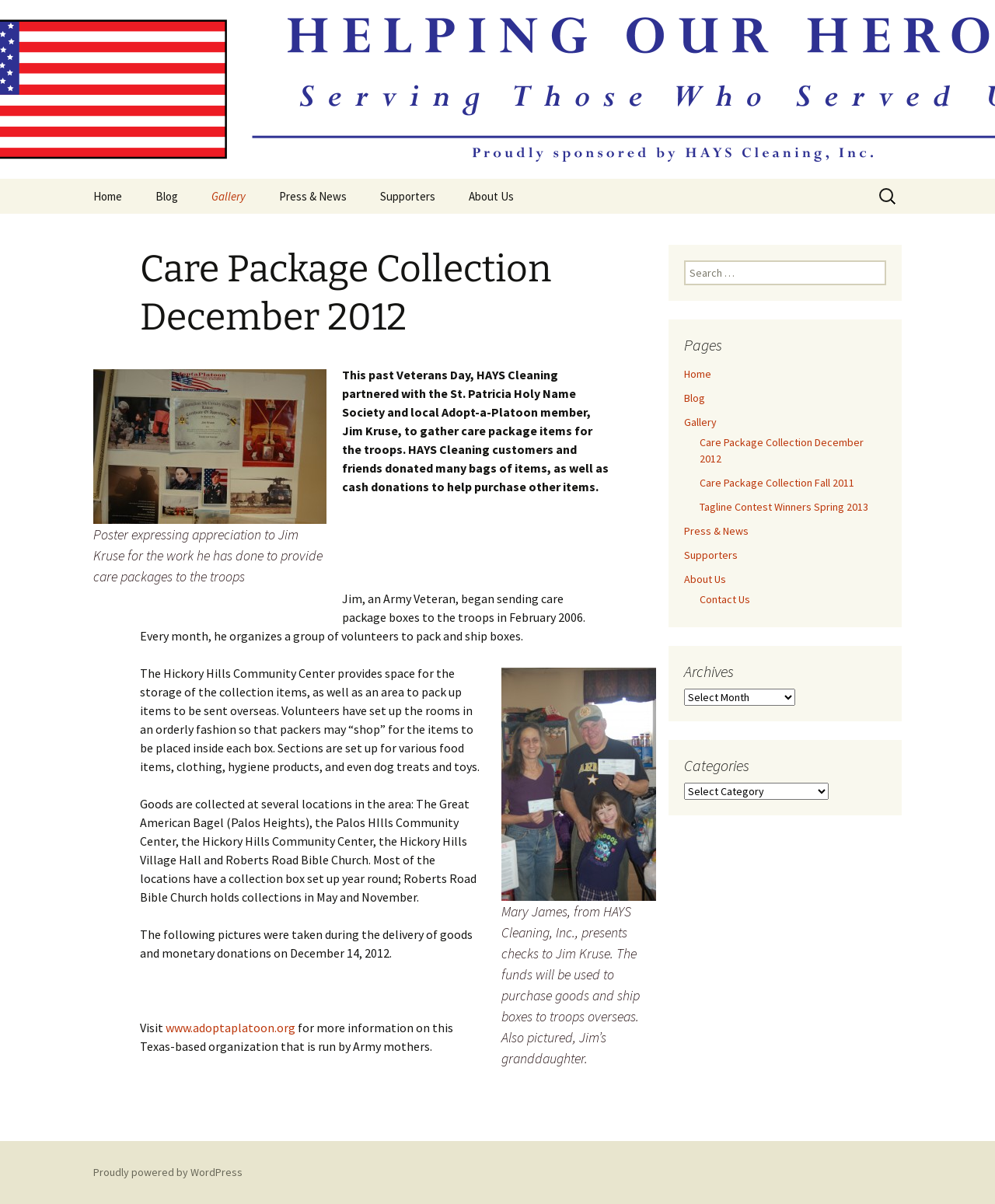Please find the bounding box coordinates of the clickable region needed to complete the following instruction: "Read about Helping Our Heroes". The bounding box coordinates must consist of four float numbers between 0 and 1, i.e., [left, top, right, bottom].

[0.094, 0.0, 0.534, 0.083]